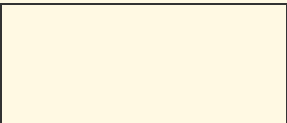When was the article published?
Answer the question with a detailed and thorough explanation.

The publication date of the article is specified in the caption as January 31, 2023, which indicates when the content was made available to readers.